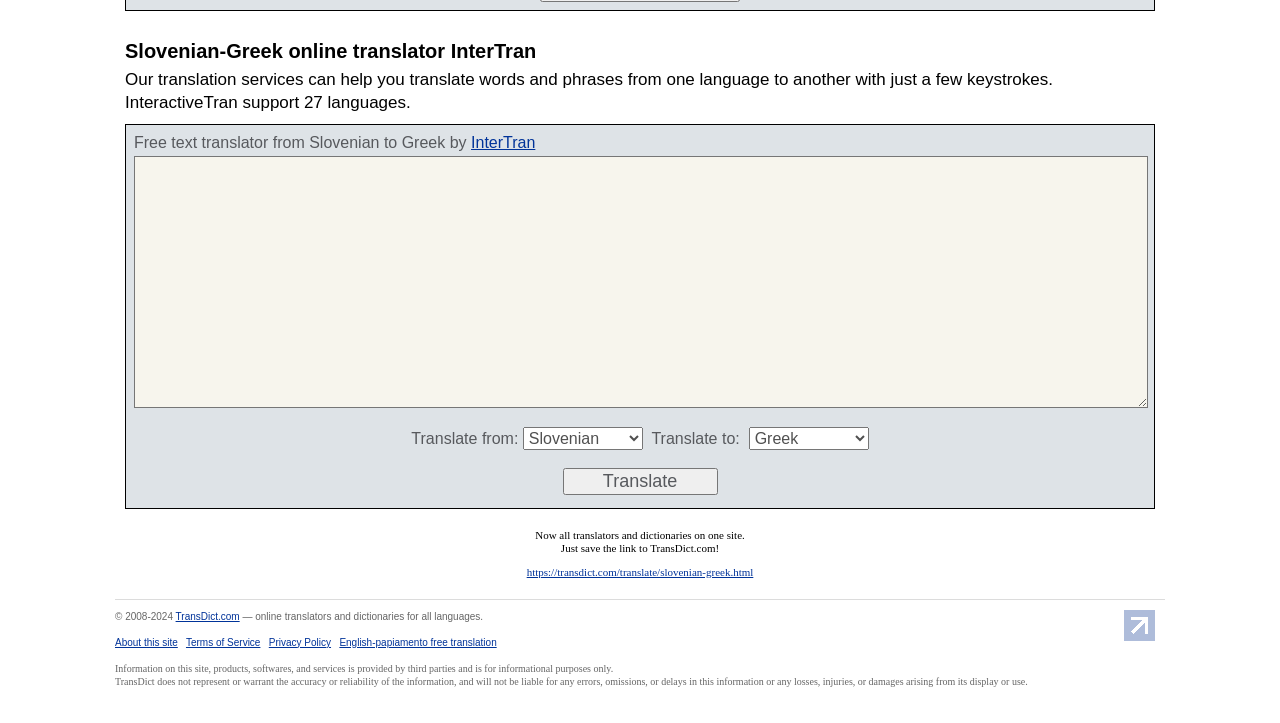Identify the bounding box coordinates of the region that should be clicked to execute the following instruction: "visit TransDict.com".

[0.137, 0.845, 0.187, 0.86]